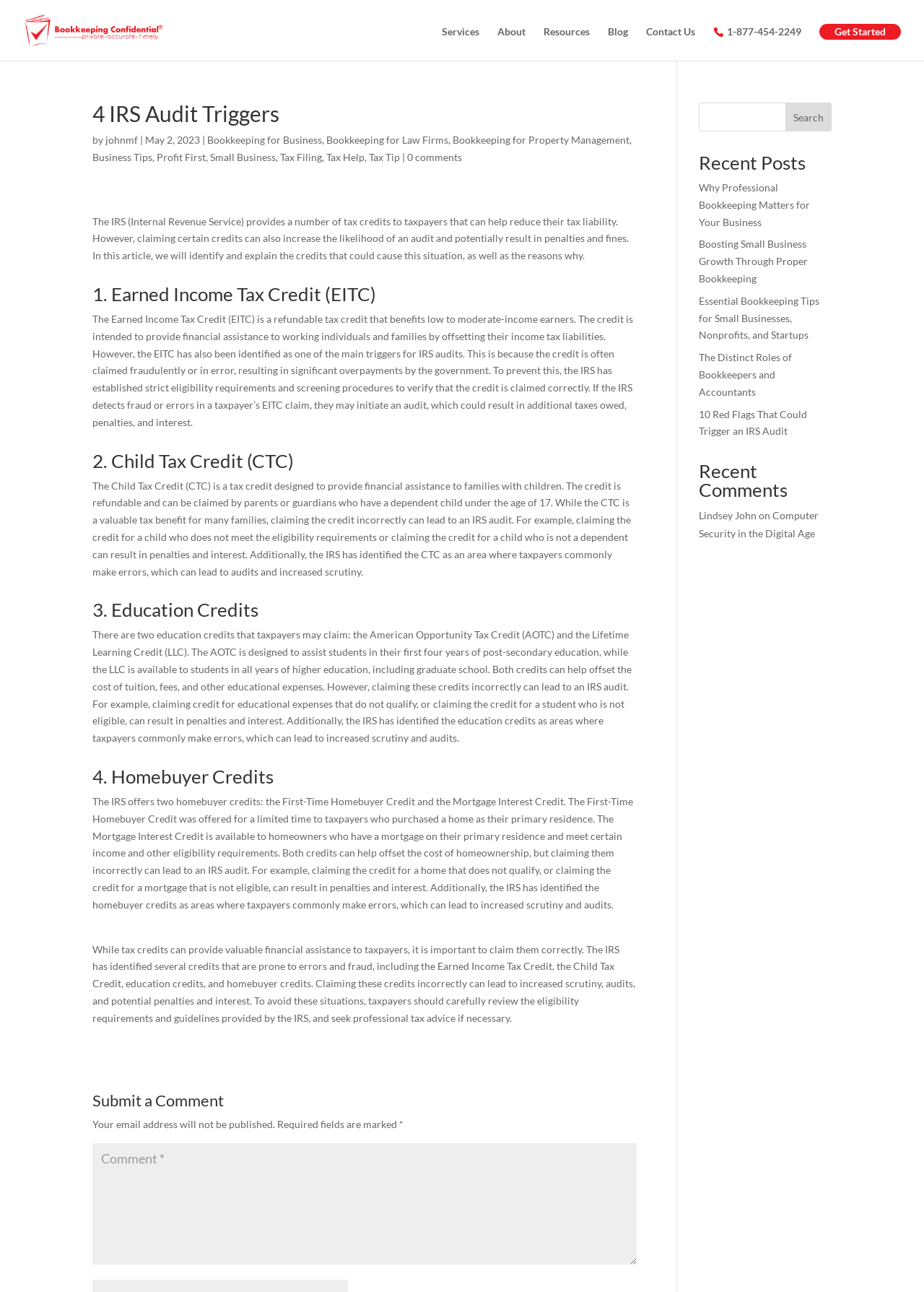Please find the top heading of the webpage and generate its text.

4 IRS Audit Triggers